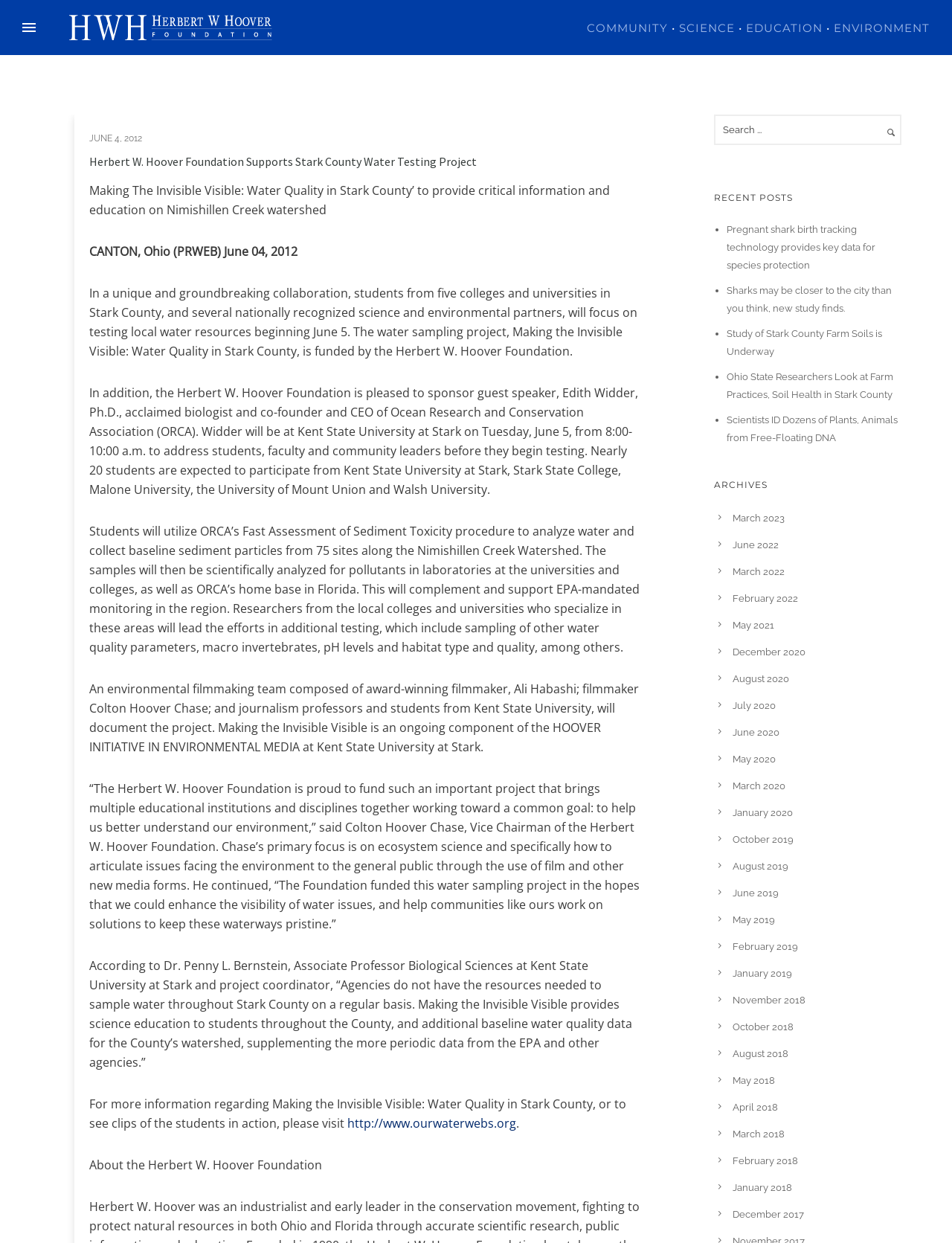Determine the bounding box coordinates of the element's region needed to click to follow the instruction: "Check recent posts". Provide these coordinates as four float numbers between 0 and 1, formatted as [left, top, right, bottom].

[0.75, 0.153, 0.953, 0.166]